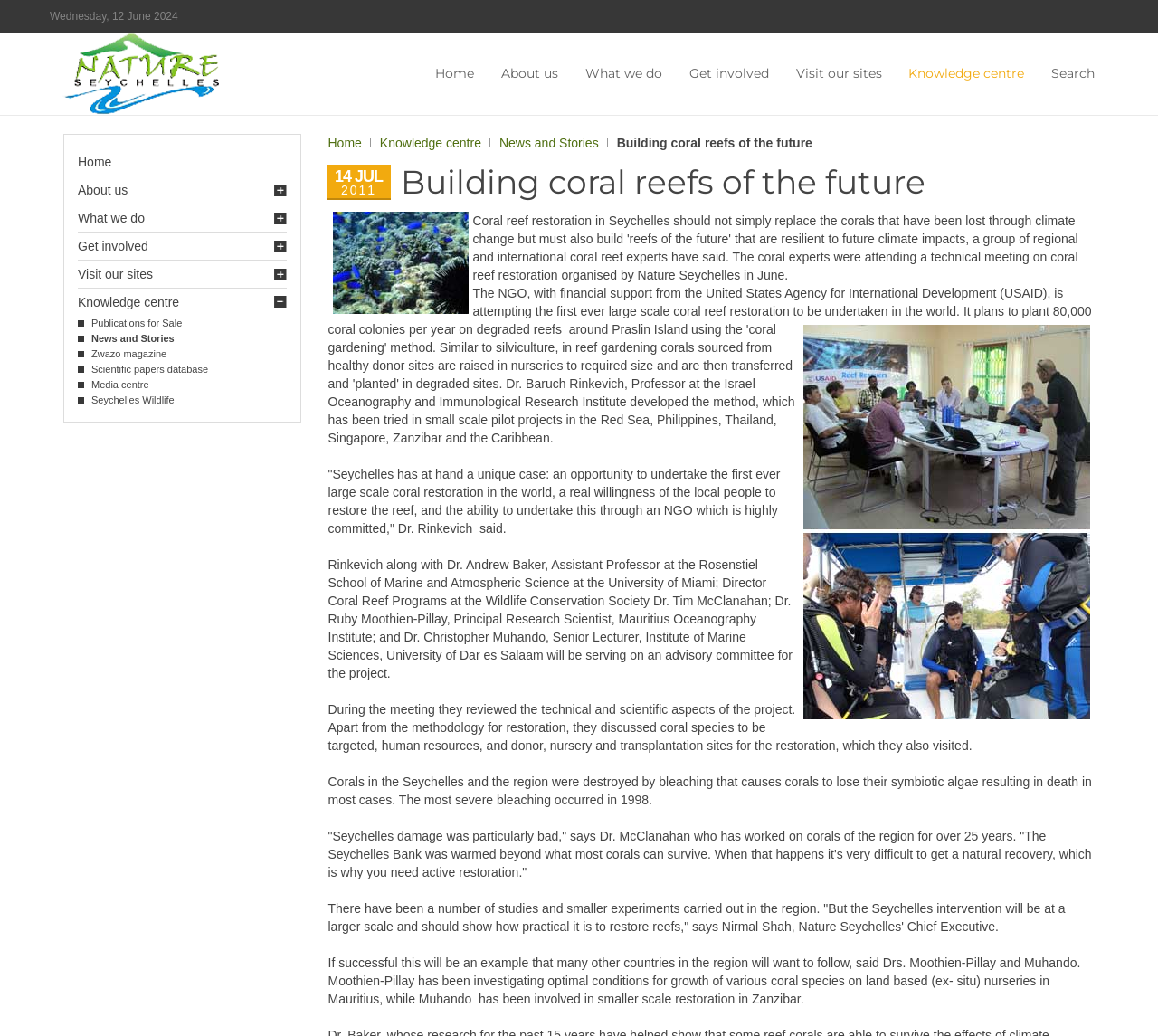Who is the Chief Executive of Nature Seychelles?
Please provide a detailed and comprehensive answer to the question.

I read the article and found a quote from Nirmal Shah, who is mentioned as the Chief Executive of Nature Seychelles.